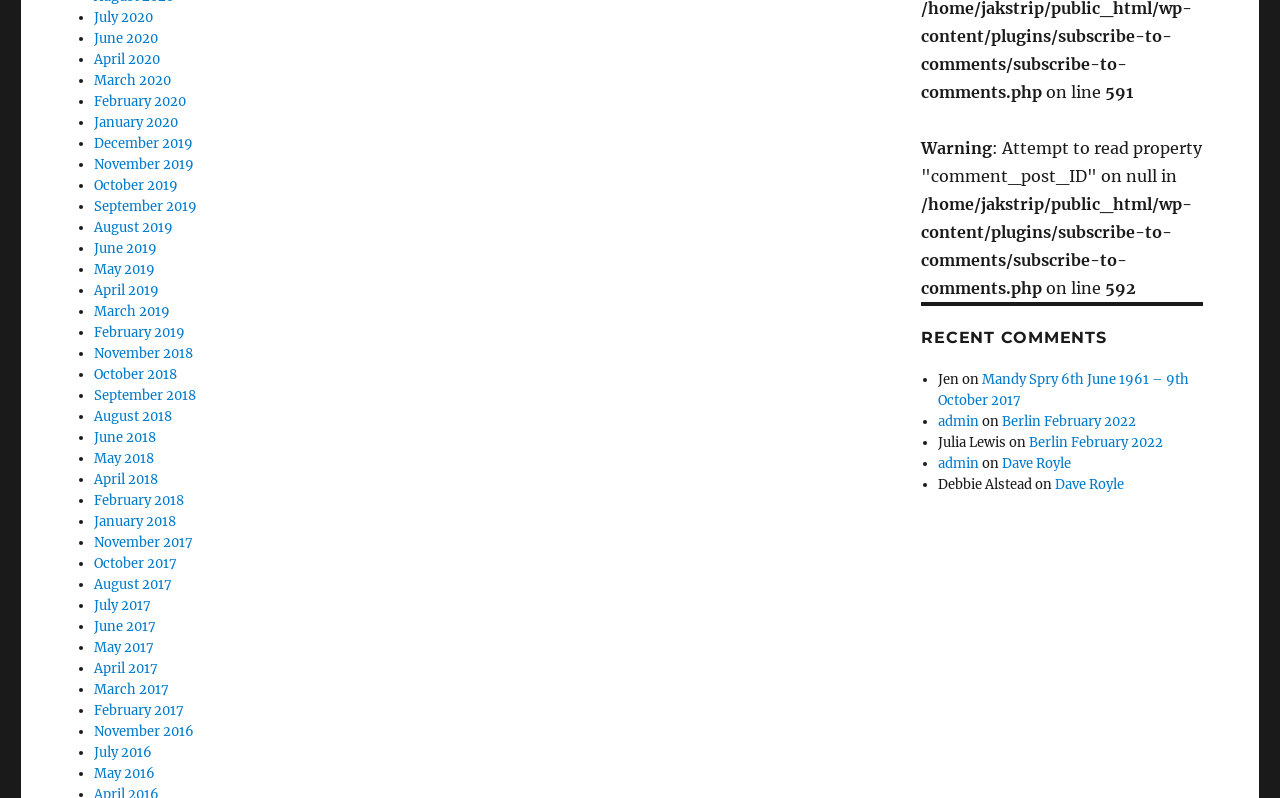Could you find the bounding box coordinates of the clickable area to complete this instruction: "Click on line"?

[0.814, 0.102, 0.864, 0.127]